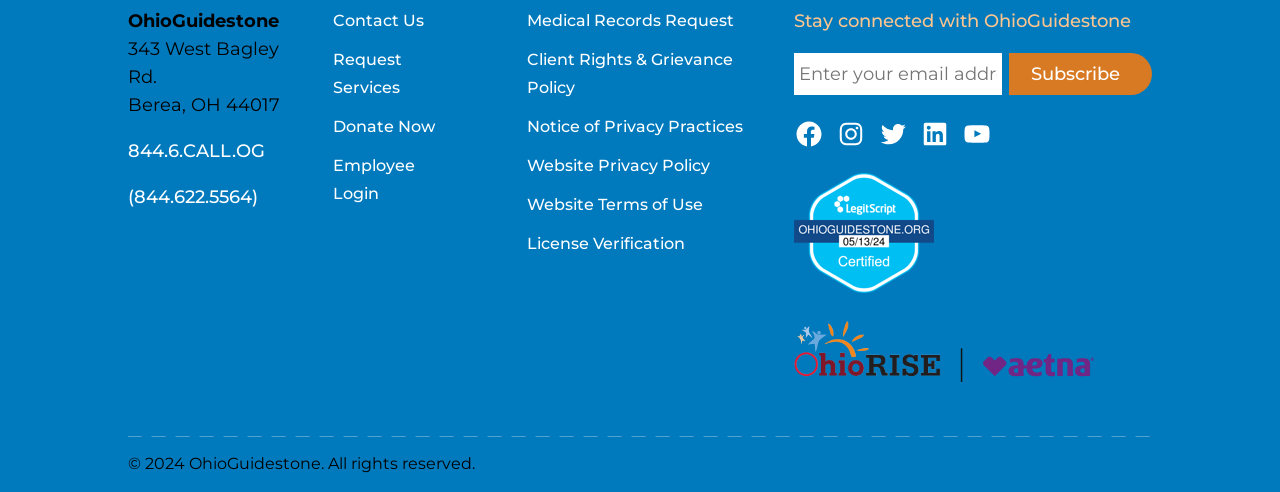Determine the bounding box coordinates of the section I need to click to execute the following instruction: "Subscribe to newsletter". Provide the coordinates as four float numbers between 0 and 1, i.e., [left, top, right, bottom].

[0.788, 0.108, 0.9, 0.193]